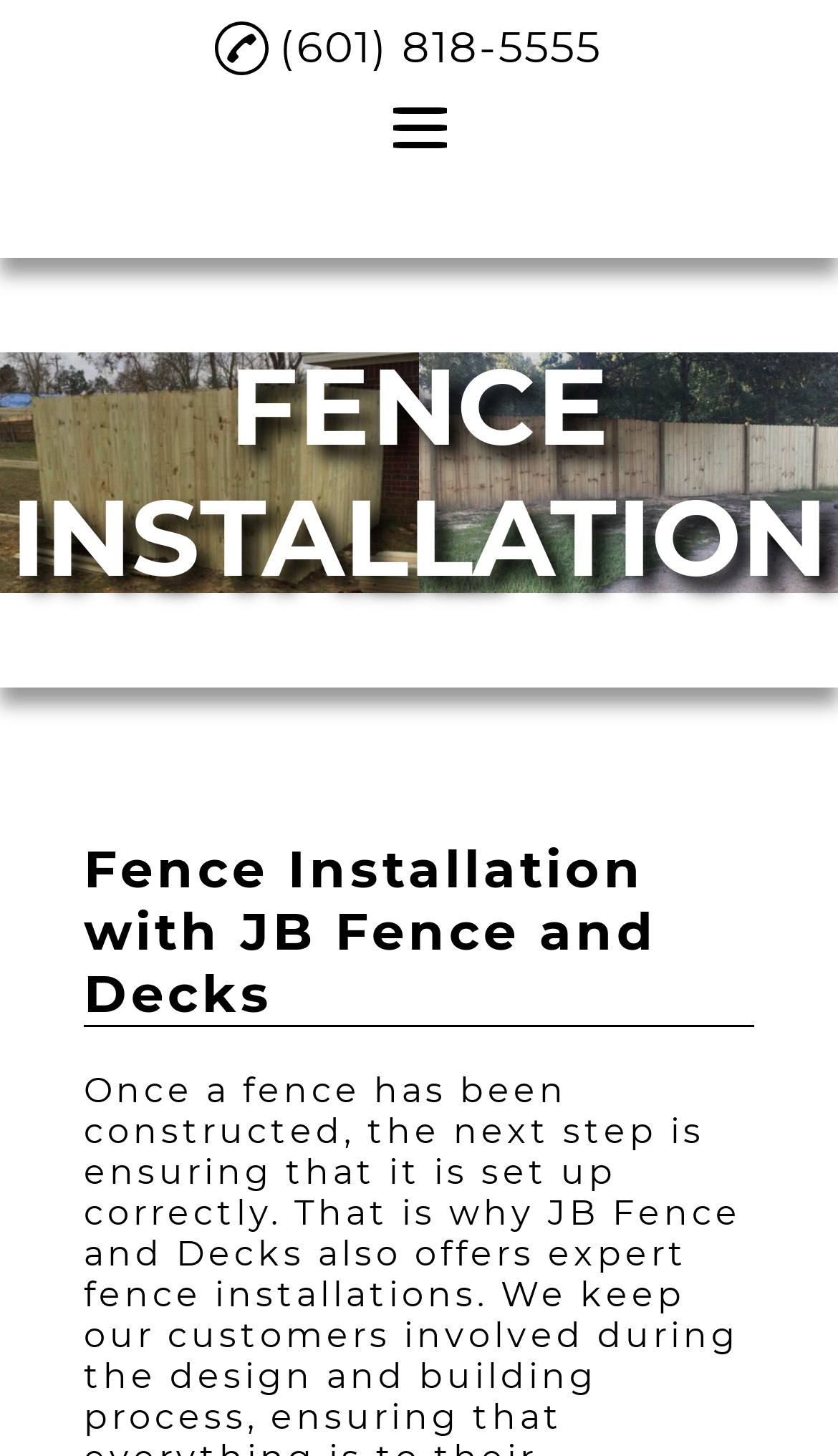Please locate the bounding box coordinates for the element that should be clicked to achieve the following instruction: "Click the phone number". Ensure the coordinates are given as four float numbers between 0 and 1, i.e., [left, top, right, bottom].

[0.333, 0.015, 0.744, 0.052]